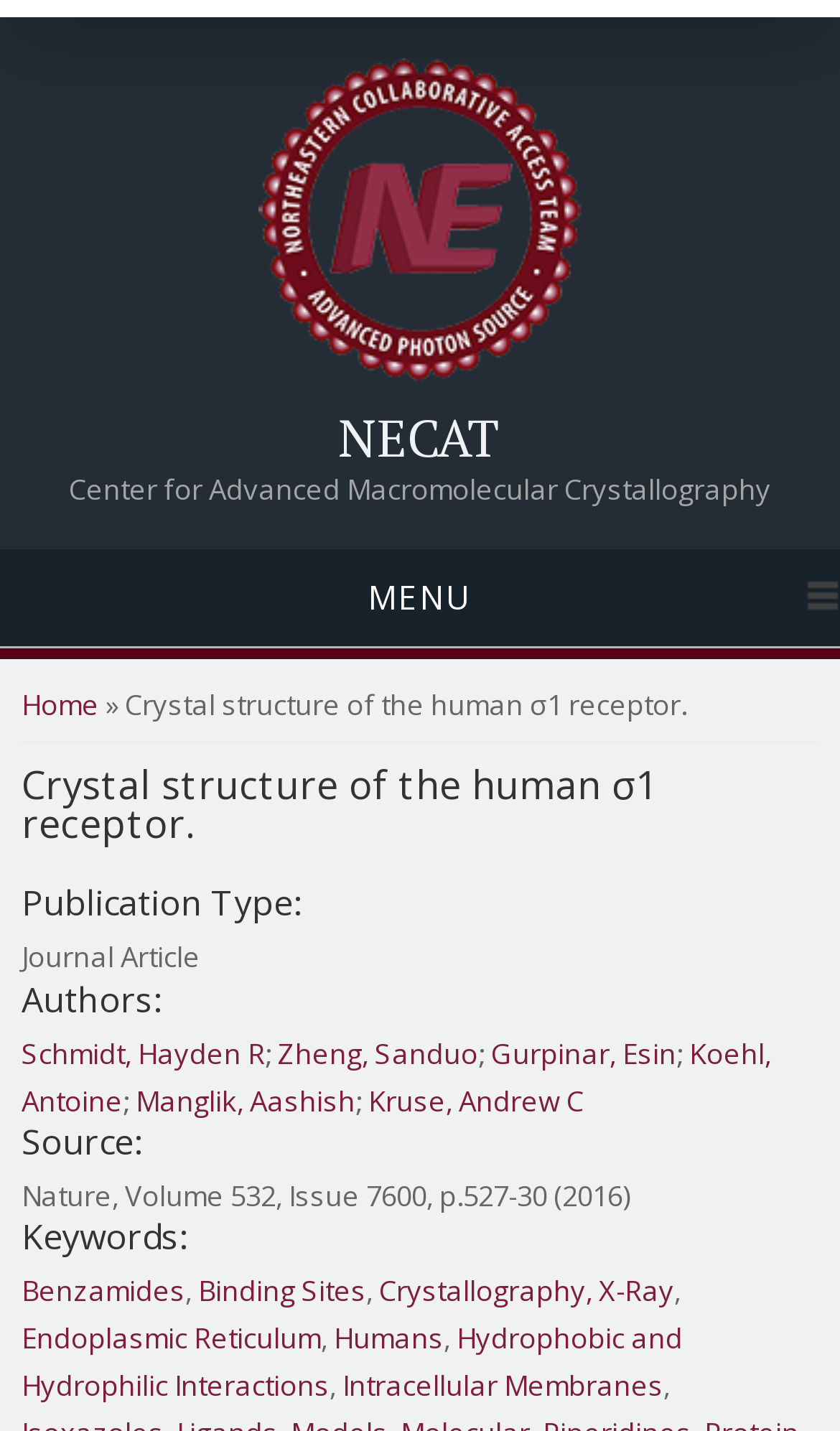Show the bounding box coordinates of the region that should be clicked to follow the instruction: "visit NECAT center."

[0.0, 0.287, 1.0, 0.323]